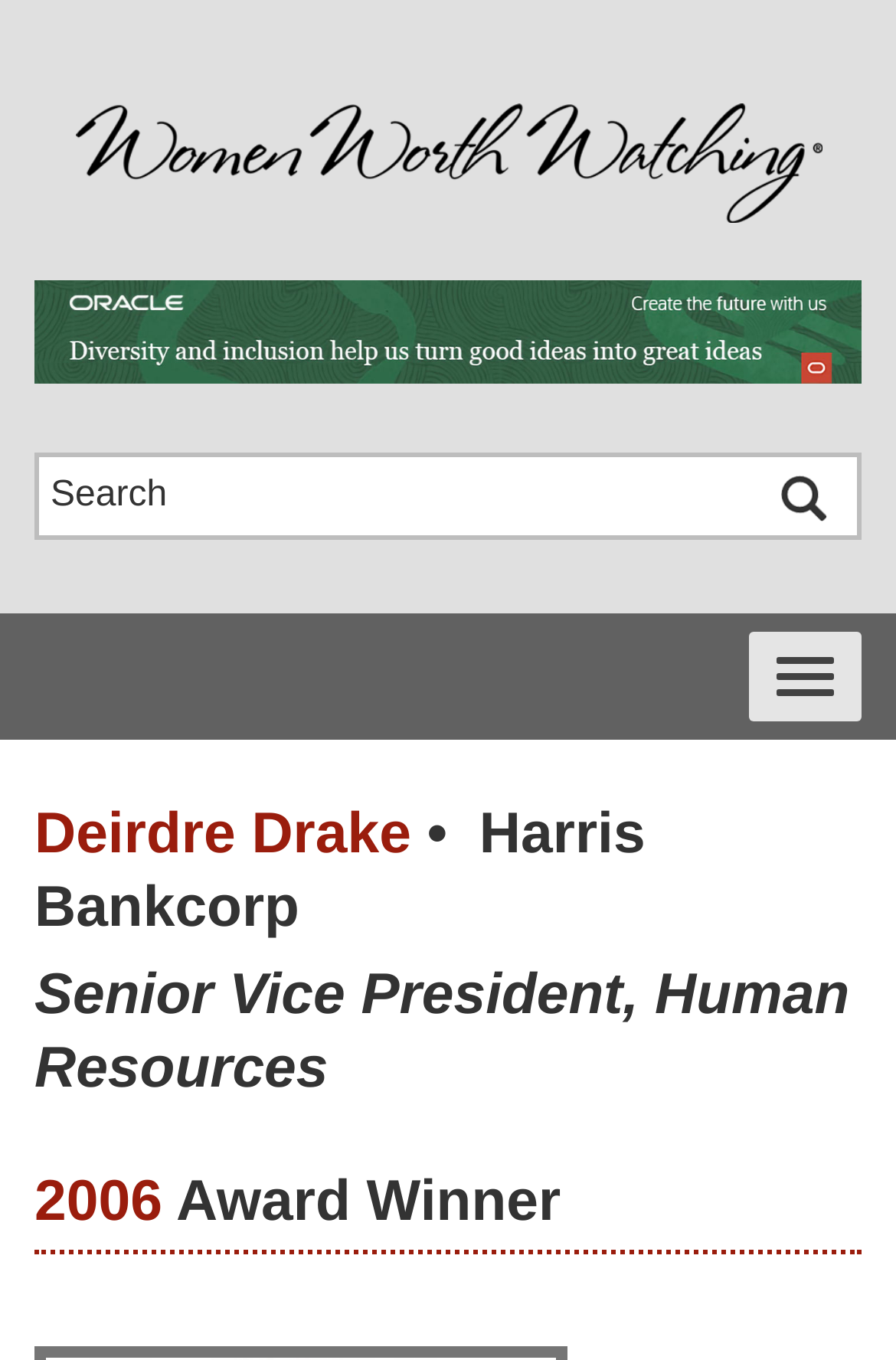Identify the bounding box coordinates for the UI element described as follows: alt="Women Worth Watching". Use the format (top-left x, top-left y, bottom-right x, bottom-right y) and ensure all values are floating point numbers between 0 and 1.

[0.083, 0.111, 0.917, 0.129]